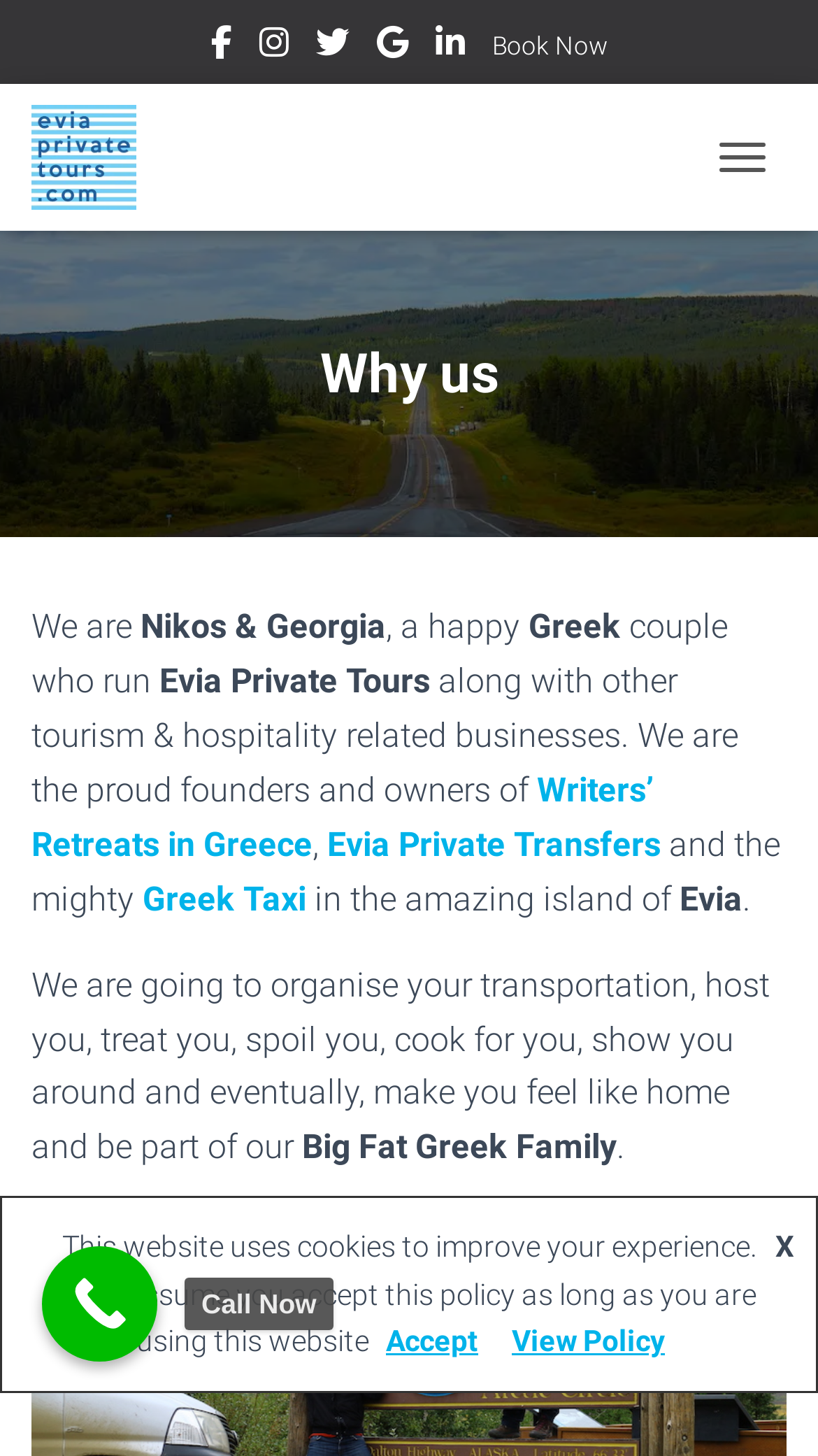Please answer the following question using a single word or phrase: 
What is the name of the founders of Evia Private Tours?

Nikos & Georgia